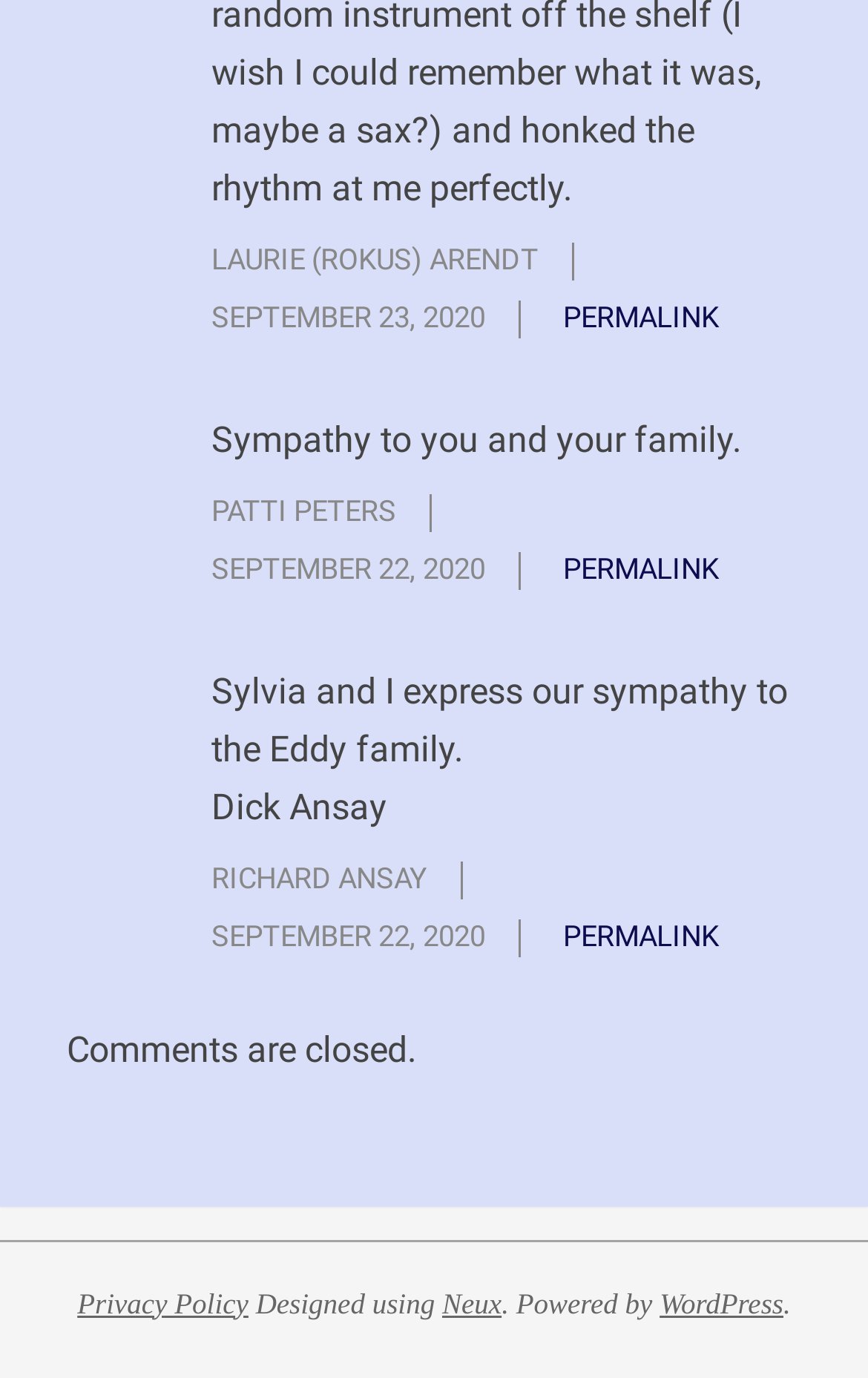What is the date of the second comment?
Please answer the question with a detailed response using the information from the screenshot.

I examined the second 'article' element and found a 'time' element with the text 'Tuesday, September 22, 2020, 7:41 pm', which indicates the date of the comment.